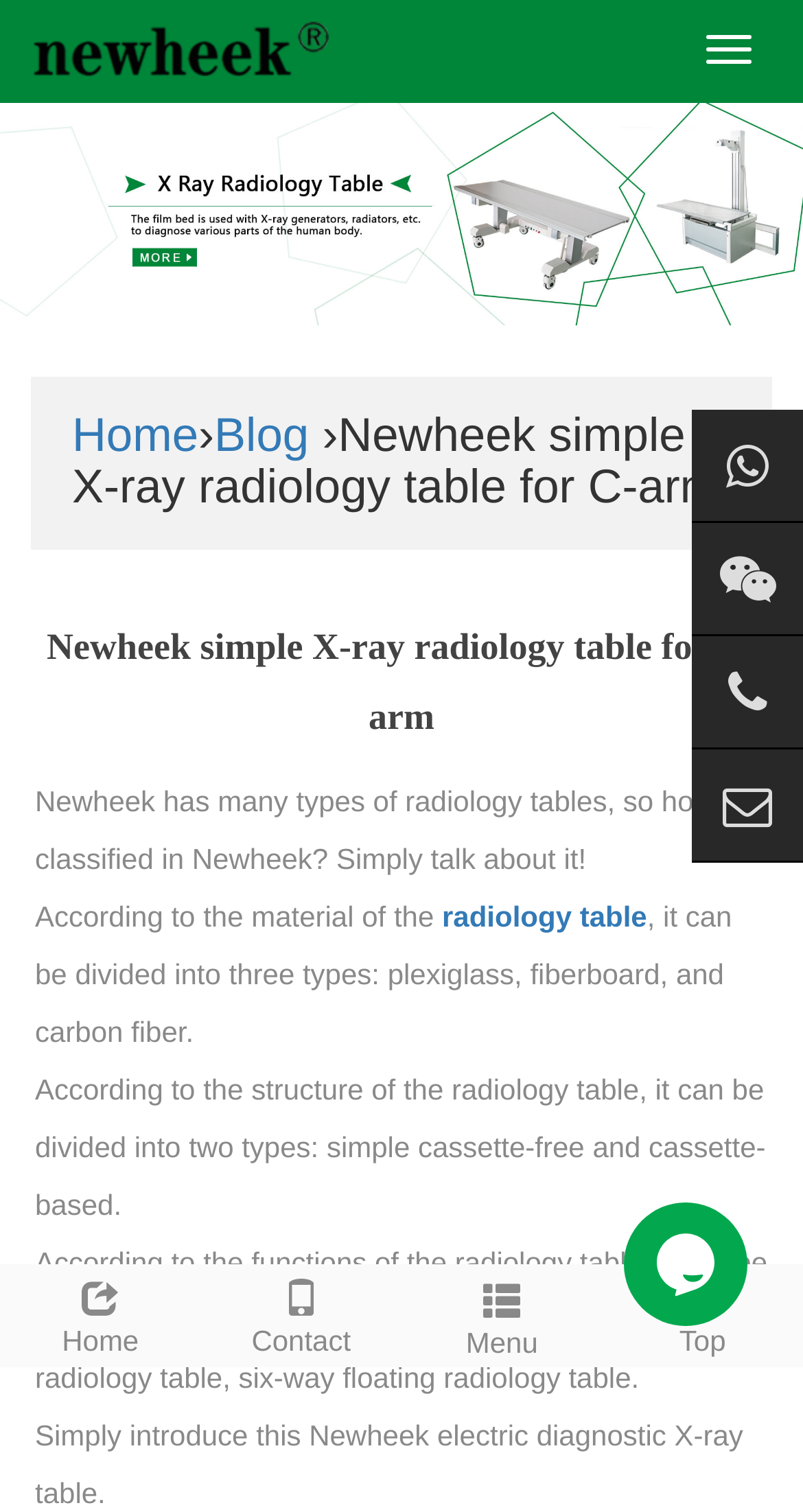Determine the title of the webpage and give its text content.

Newheek simple X-ray radiology table for C-arm